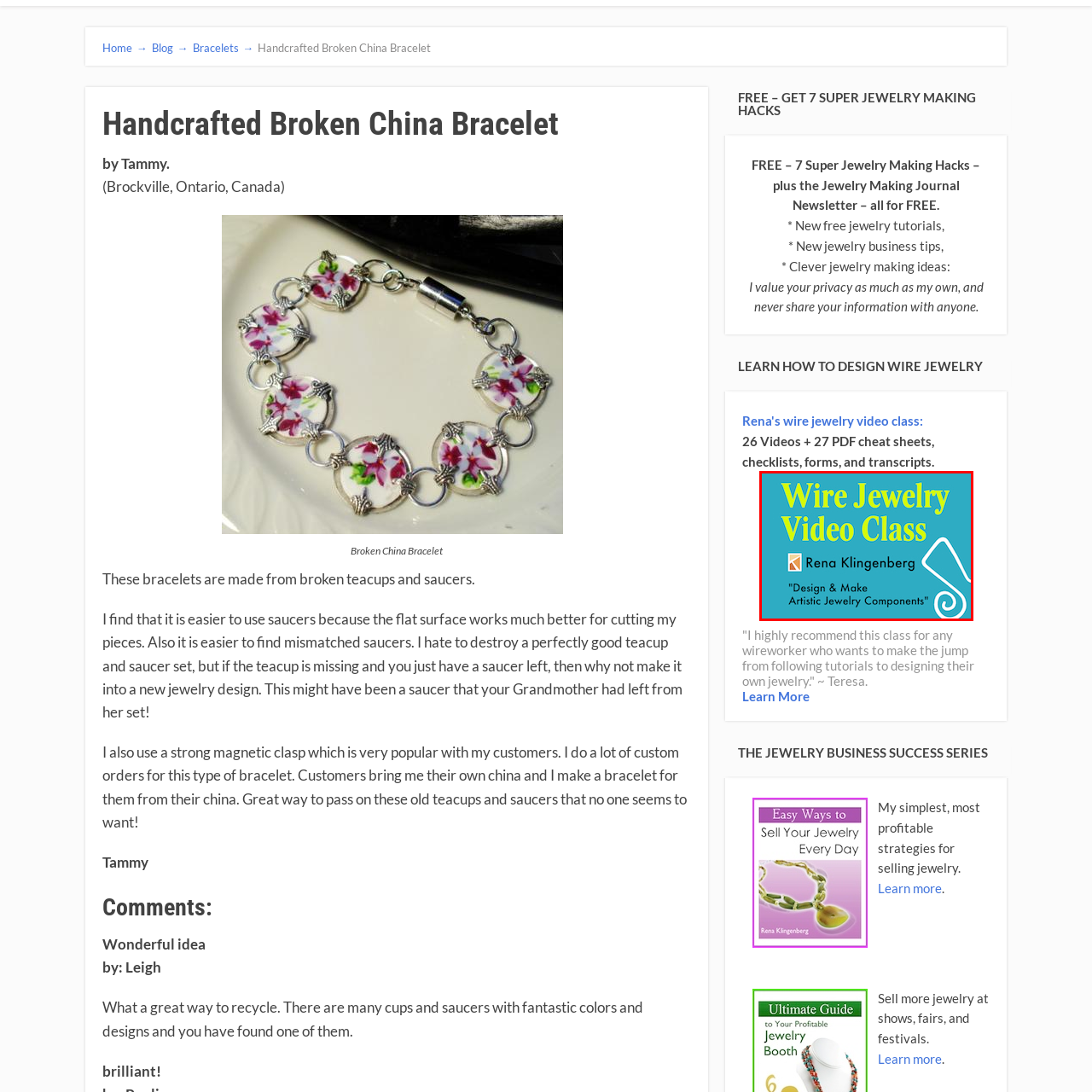Who is leading the video class?
Consider the details within the red bounding box and provide a thorough answer to the question.

The video class is led by Rena Klingenberg, who is likely an expert in wire jewelry making and is sharing her knowledge and skills with participants in the class.